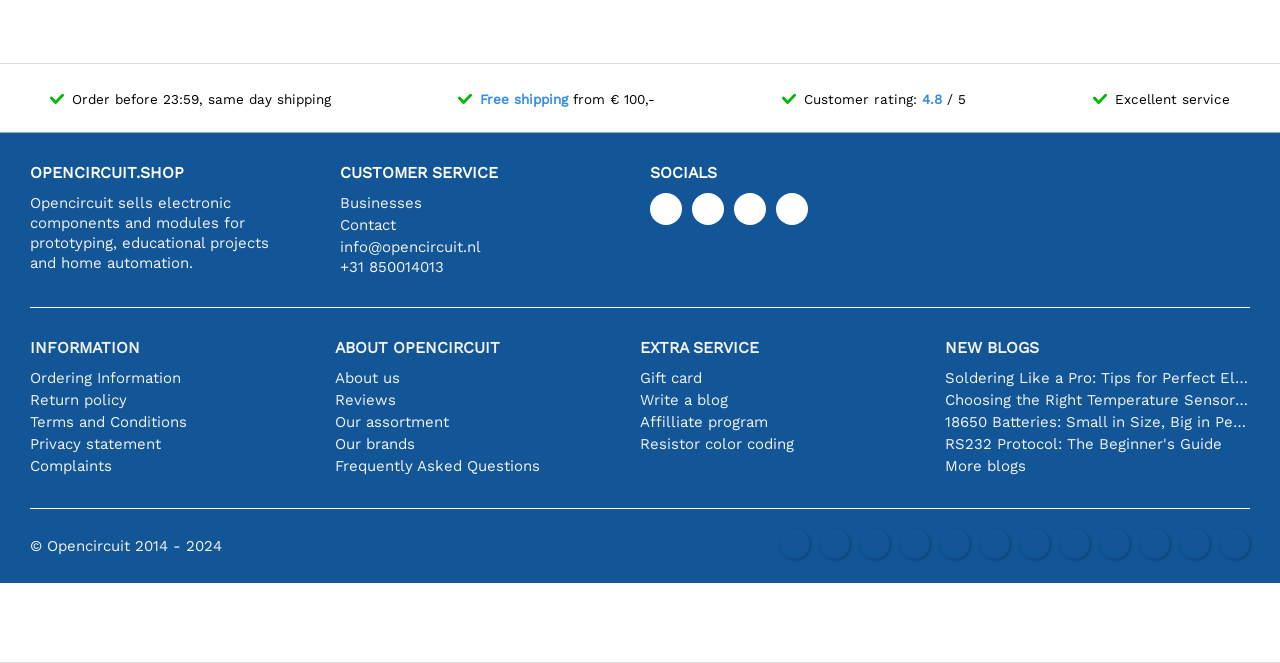Please specify the bounding box coordinates of the clickable region necessary for completing the following instruction: "Read the Privacy Policy". The coordinates must consist of four float numbers between 0 and 1, i.e., [left, top, right, bottom].

None